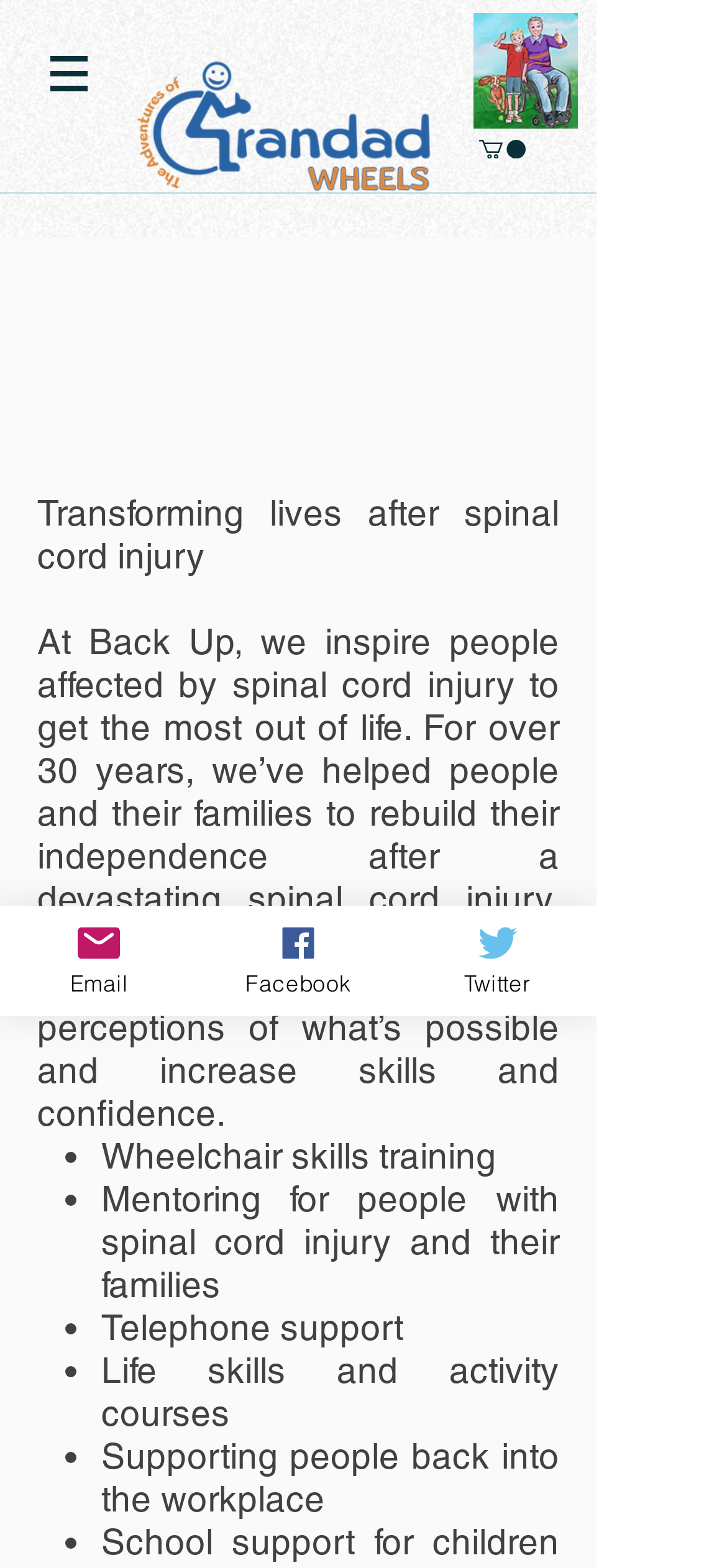Based on the image, provide a detailed response to the question:
How long has the charity been operating?

The text 'For over 30 years, we’ve helped people and their families to rebuild their independence after a devastating spinal cord injury.' indicates that the charity has been operating for more than 30 years.